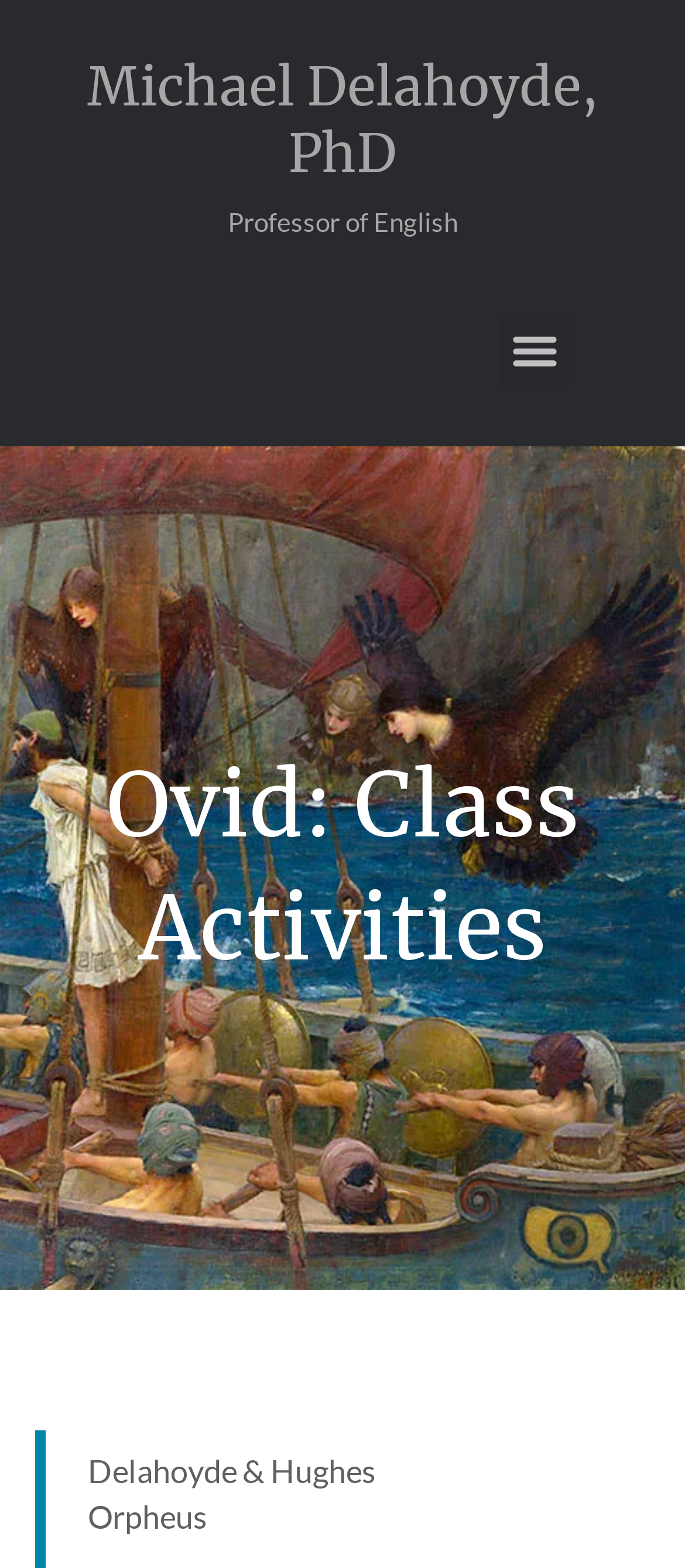What is the purpose of the button in the top-right corner?
Based on the image, provide a one-word or brief-phrase response.

Menu Toggle